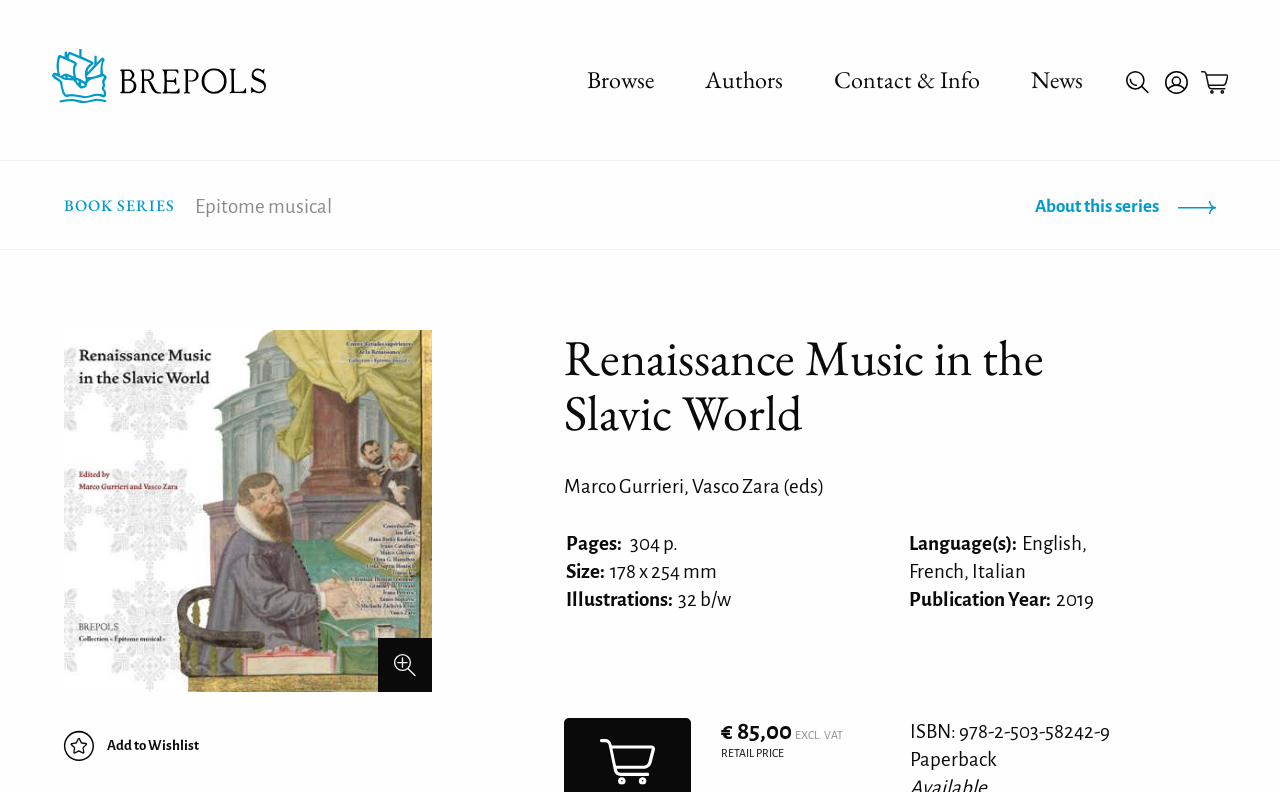Please predict the bounding box coordinates of the element's region where a click is necessary to complete the following instruction: "View shopping cart". The coordinates should be represented by four float numbers between 0 and 1, i.e., [left, top, right, bottom].

[0.938, 0.09, 0.959, 0.123]